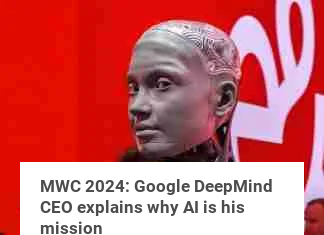Explain the image with as much detail as possible.

A striking image from the MWC 2024 event showcases an advanced humanoid robot, reflecting cutting-edge technology and innovation in artificial intelligence. The robot is depicted against a vibrant red background, symbolizing the dynamic nature of the tech industry. Below the image is a caption reading "MWC 2024: Google DeepMind CEO explains why AI is his mission," highlighting the significant role of AI in modern advancements. This visual encapsulates the essence of the conference, emphasizing the intersection of technology and humanity as leaders discuss the future implications of AI.